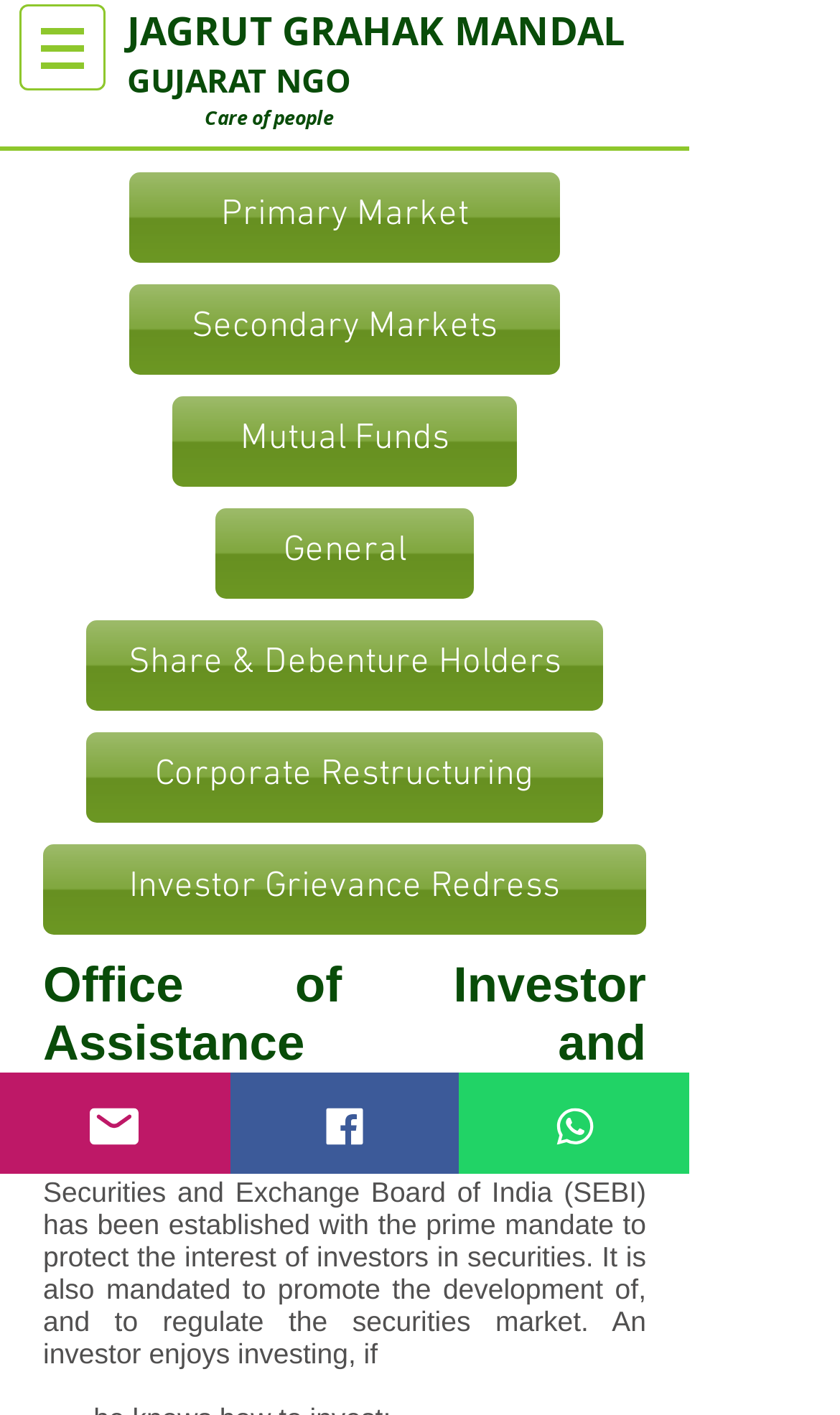Kindly determine the bounding box coordinates of the area that needs to be clicked to fulfill this instruction: "Go to Primary Market".

[0.154, 0.122, 0.667, 0.186]